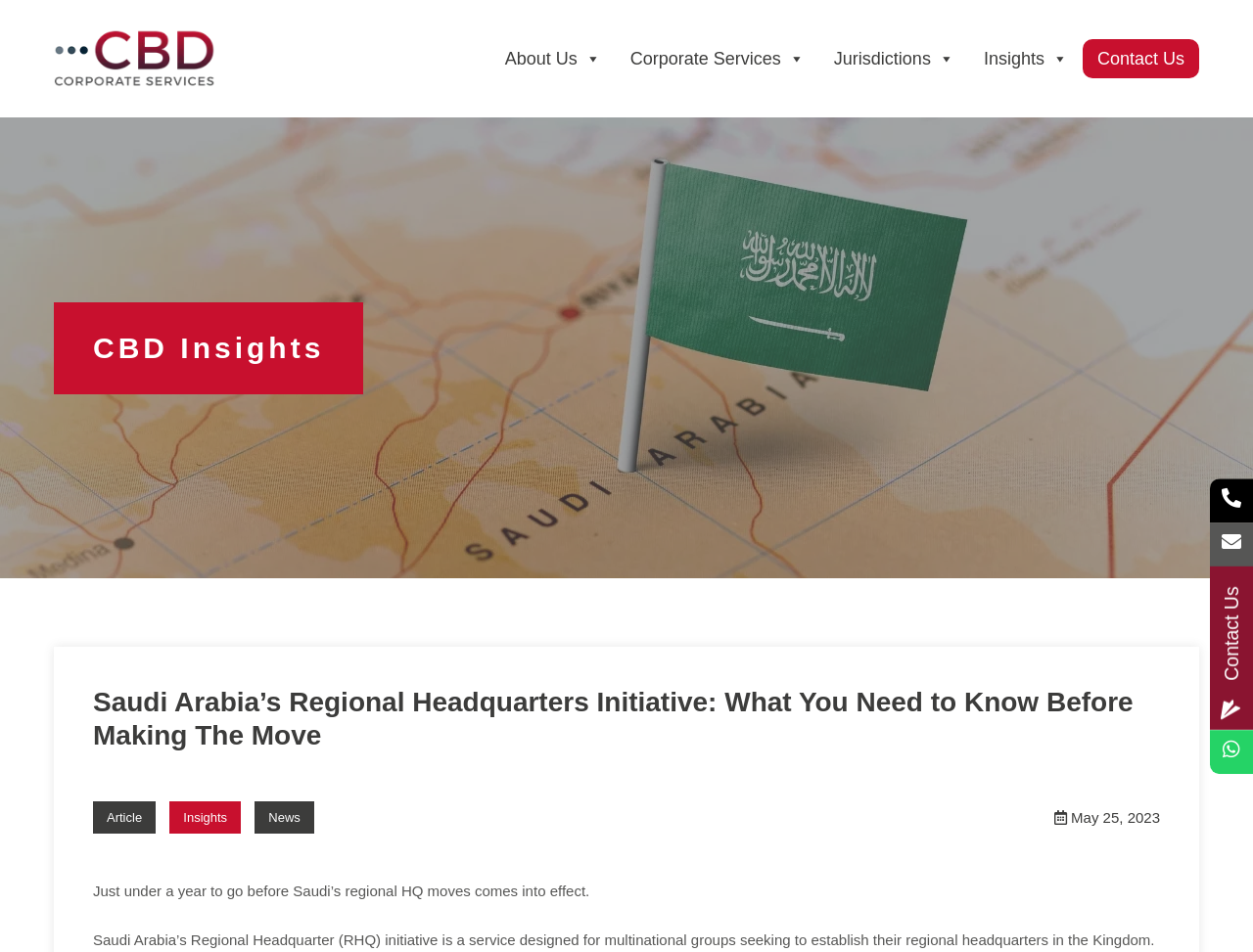What is the date of the latest article?
Using the information from the image, provide a comprehensive answer to the question.

I found a StaticText element with the content 'May 25, 2023', which is likely the date of the latest article. This element is located near the article title and other related links.